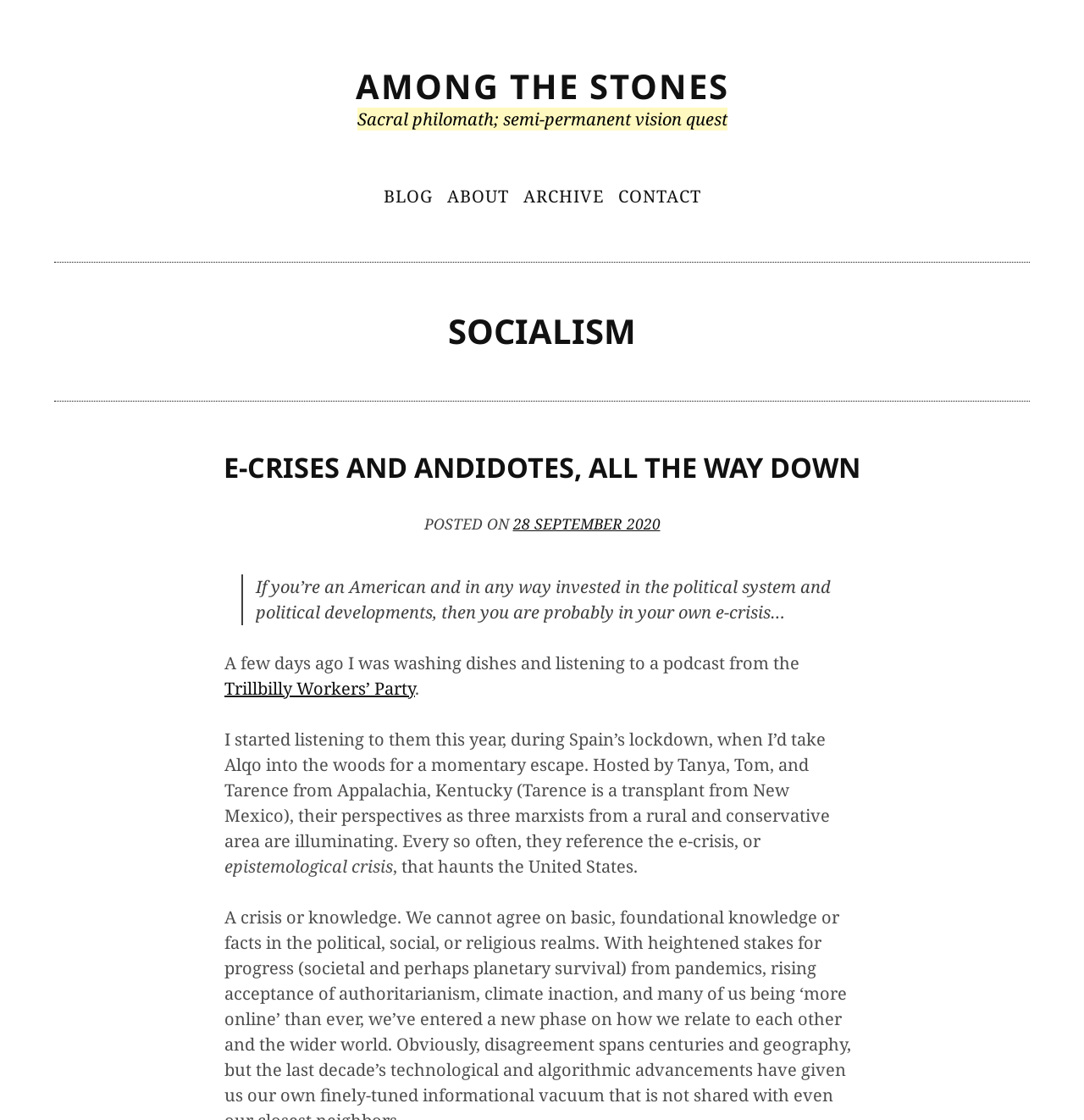What is the name of the author of the article?
Offer a detailed and full explanation in response to the question.

I looked at the text content of the webpage and did not find any mention of the author's name, so the answer is 'Not mentioned'.